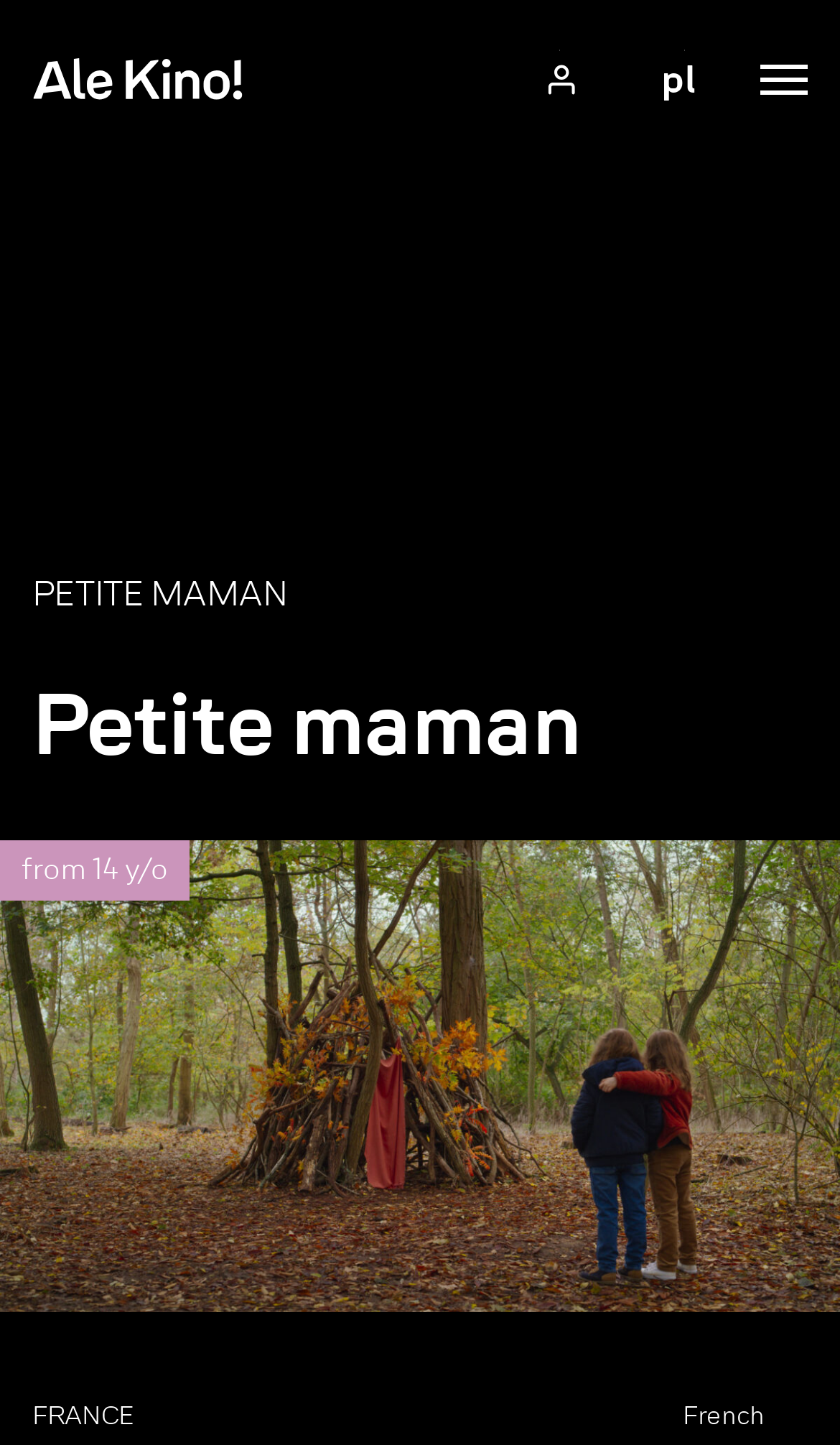Find the bounding box coordinates of the clickable element required to execute the following instruction: "check the Partners page". Provide the coordinates as four float numbers between 0 and 1, i.e., [left, top, right, bottom].

[0.026, 0.871, 0.177, 0.907]